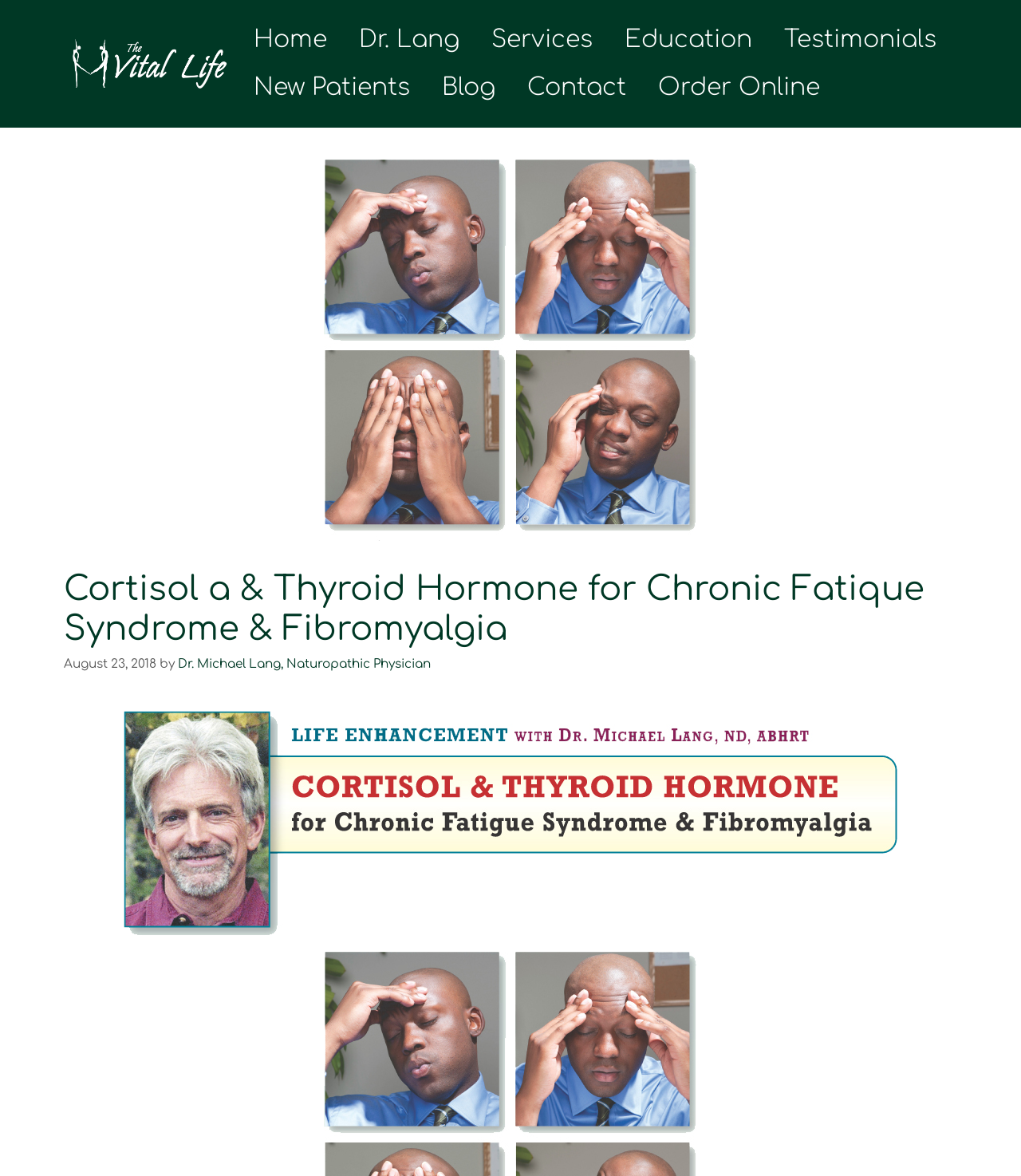Provide the bounding box coordinates of the HTML element this sentence describes: "Dr. Michael Lang, Naturopathic Physician". The bounding box coordinates consist of four float numbers between 0 and 1, i.e., [left, top, right, bottom].

[0.174, 0.559, 0.422, 0.571]